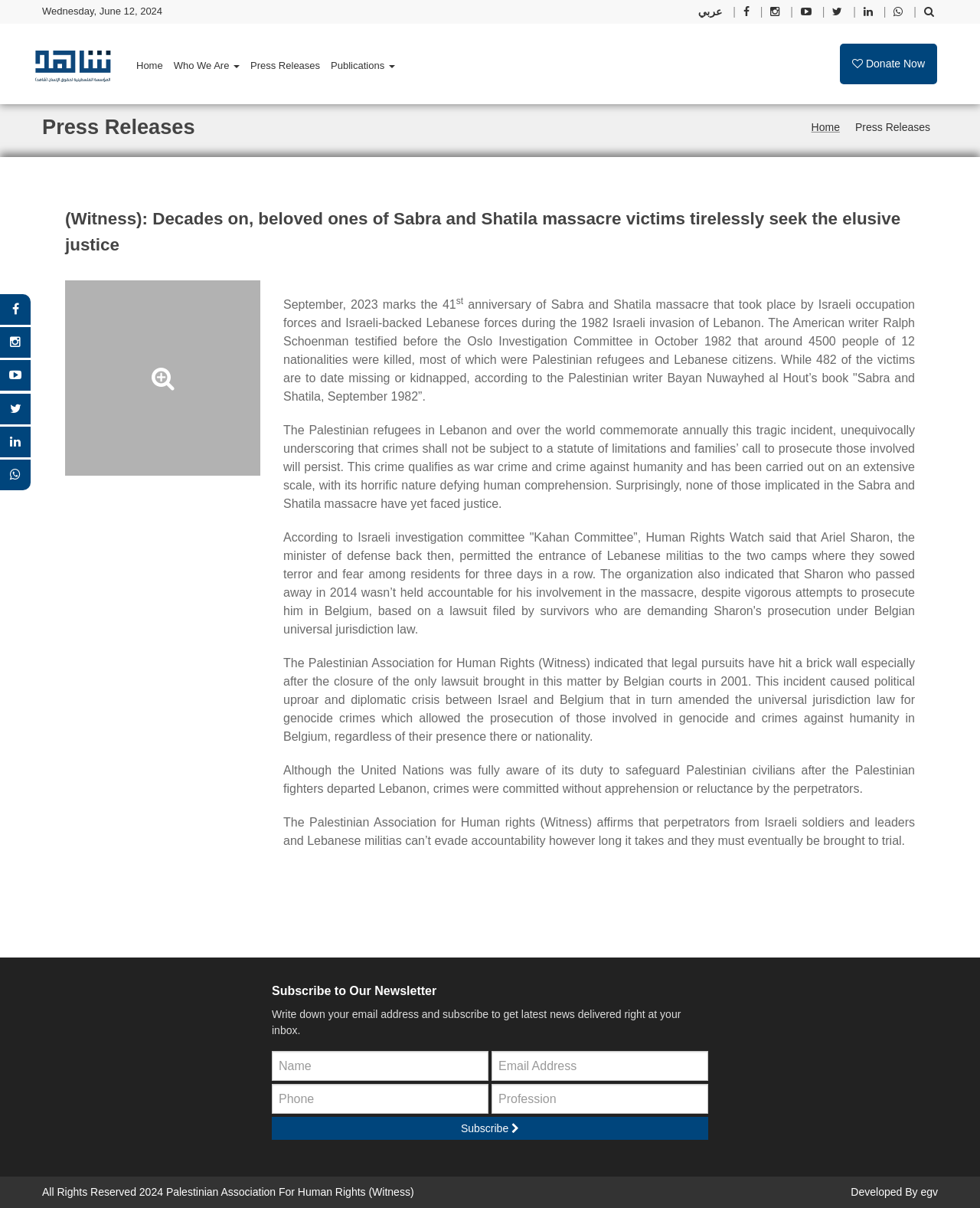Use the information in the screenshot to answer the question comprehensively: What is the anniversary of the Sabra and Shatila massacre?

The anniversary of the Sabra and Shatila massacre can be found in the text of the press release, where it says 'September, 2023 marks the 41st anniversary of Sabra and Shatila massacre that took place by Israeli occupation forces and Israeli-backed Lebanese forces during the 1982 Israeli invasion of Lebanon'.